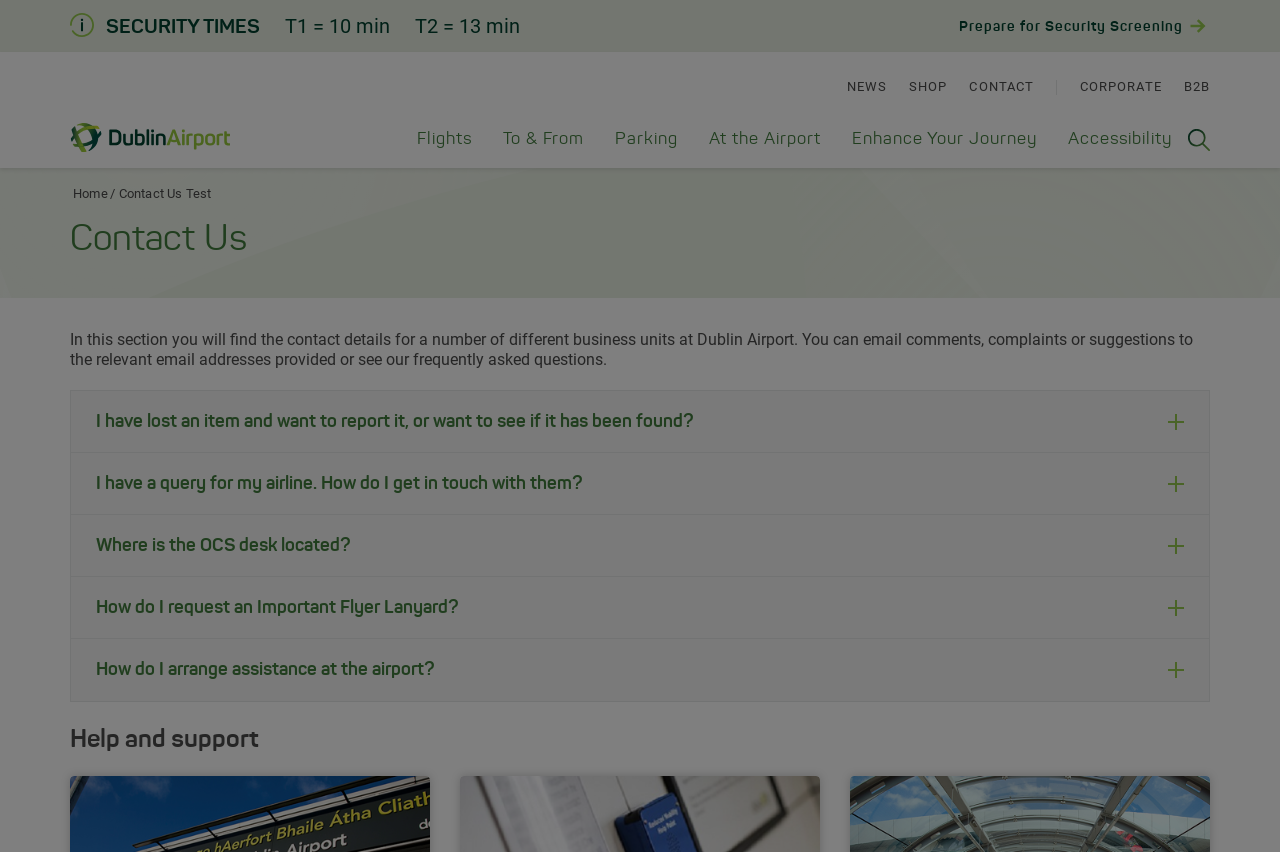Determine the bounding box coordinates for the region that must be clicked to execute the following instruction: "Click on CONTACT".

[0.757, 0.093, 0.808, 0.11]